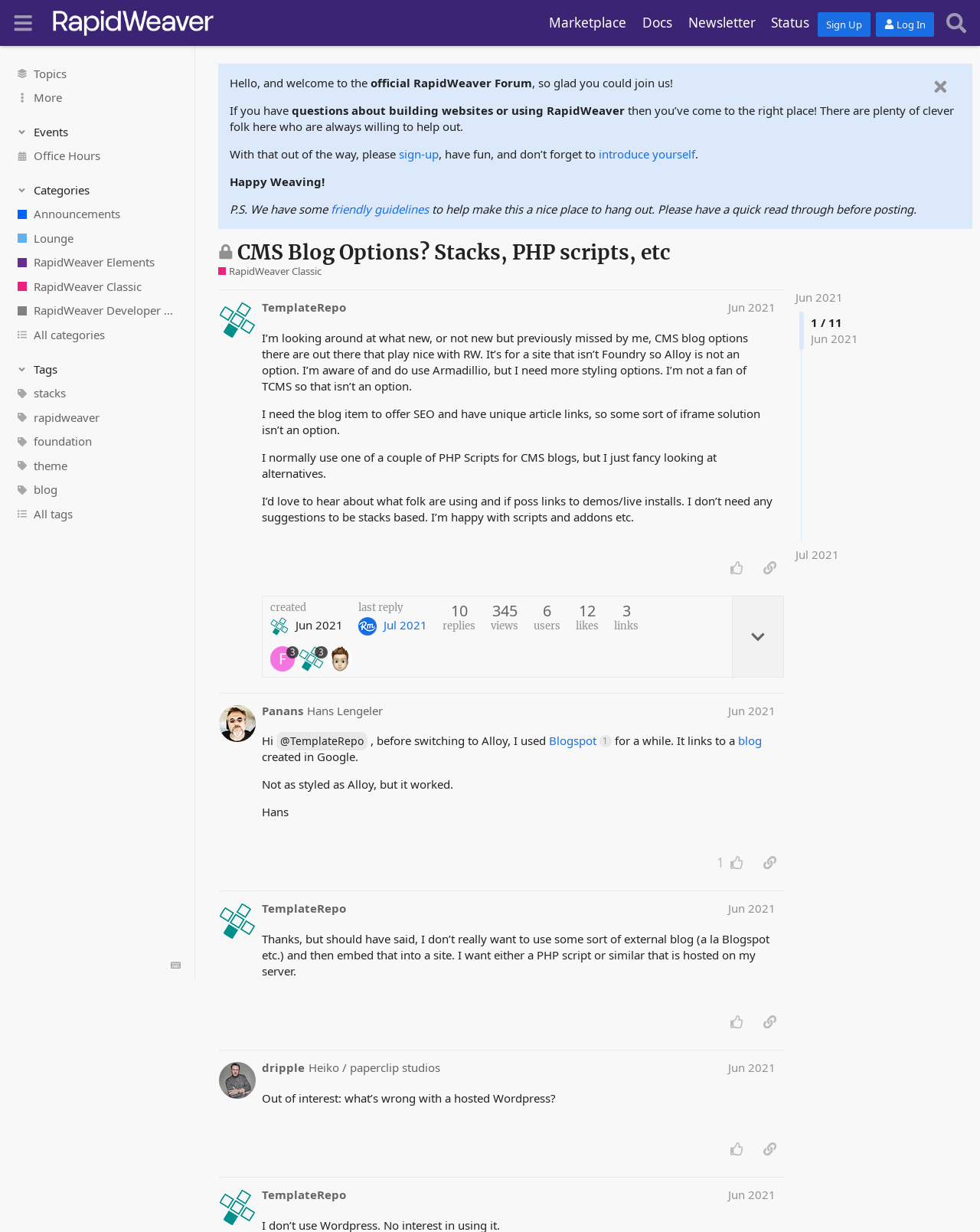Please locate the clickable area by providing the bounding box coordinates to follow this instruction: "Search for something".

None